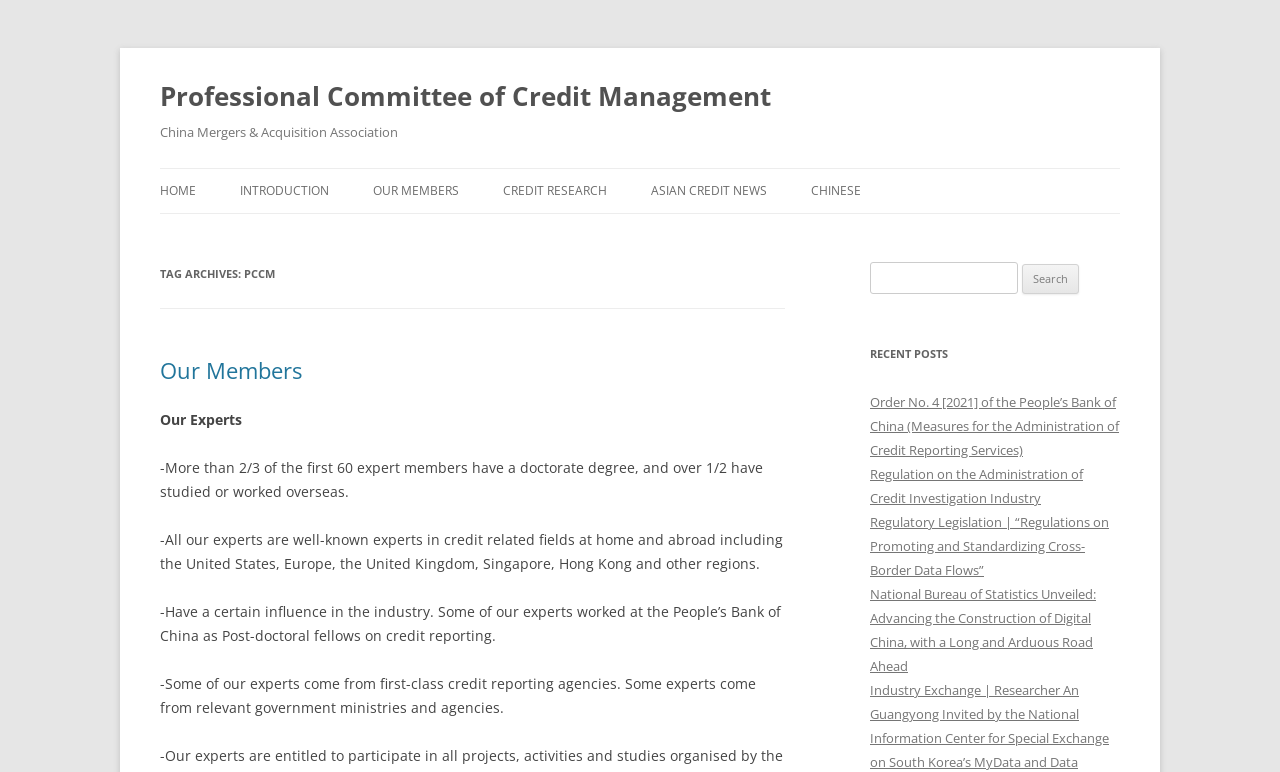Create an elaborate caption for the webpage.

The webpage is about the Professional Committee of Credit Management (PCCM). At the top, there is a heading with the organization's name, followed by a link with the same name. Below this, there is another heading mentioning the China Mergers & Acquisition Association.

On the left side of the page, there is a navigation menu with links to different sections, including "HOME", "INTRODUCTION", "WHAT WE DO", "ORGANISATIONAL STRUCTURE", "RECENT ACTIVITIES", "OUR MEMBERS", "EXPERT CONSULTANT", "OUR EXPERT TEAM", "OUR INSTITUTIONAL MEMBERS", "CREDIT RESEARCH", "ASIAN CREDIT NEWS", and "CHINESE".

Below the navigation menu, there is a section with a heading "TAG ARCHIVES: PCCM". This section contains a subheading "Our Members" with a link to the same page. There are also three paragraphs of text describing the experts of PCCM, mentioning their qualifications, influence, and backgrounds.

On the right side of the page, there is a search box with a label "Search for:" and a button to submit the search query. Below the search box, there is a section with a heading "RECENT POSTS" that lists four links to recent news articles or posts, including regulations and news related to credit reporting and management.

Overall, the webpage appears to be a professional organization's website, providing information about the organization, its members, and its activities, as well as news and resources related to credit management.